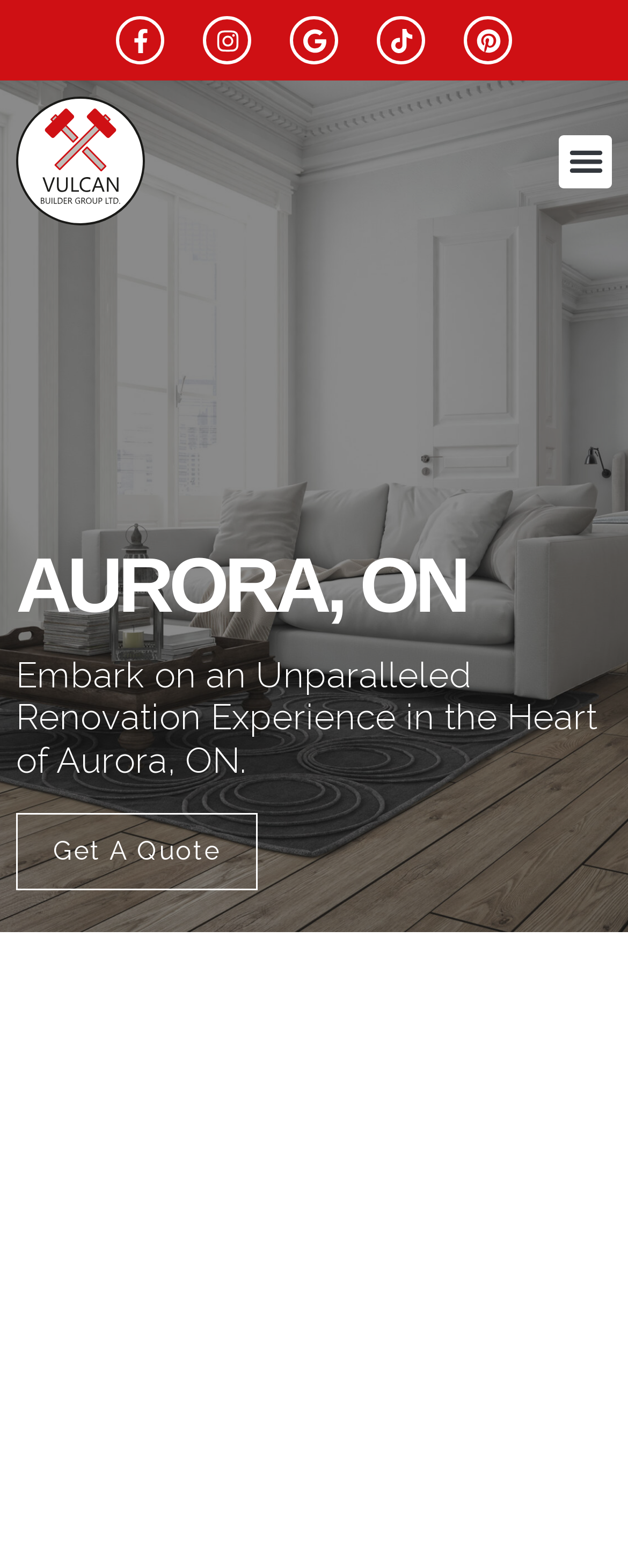What social media platforms are linked?
Using the image as a reference, answer with just one word or a short phrase.

Facebook, Instagram, Google, Tiktok, Pinterest